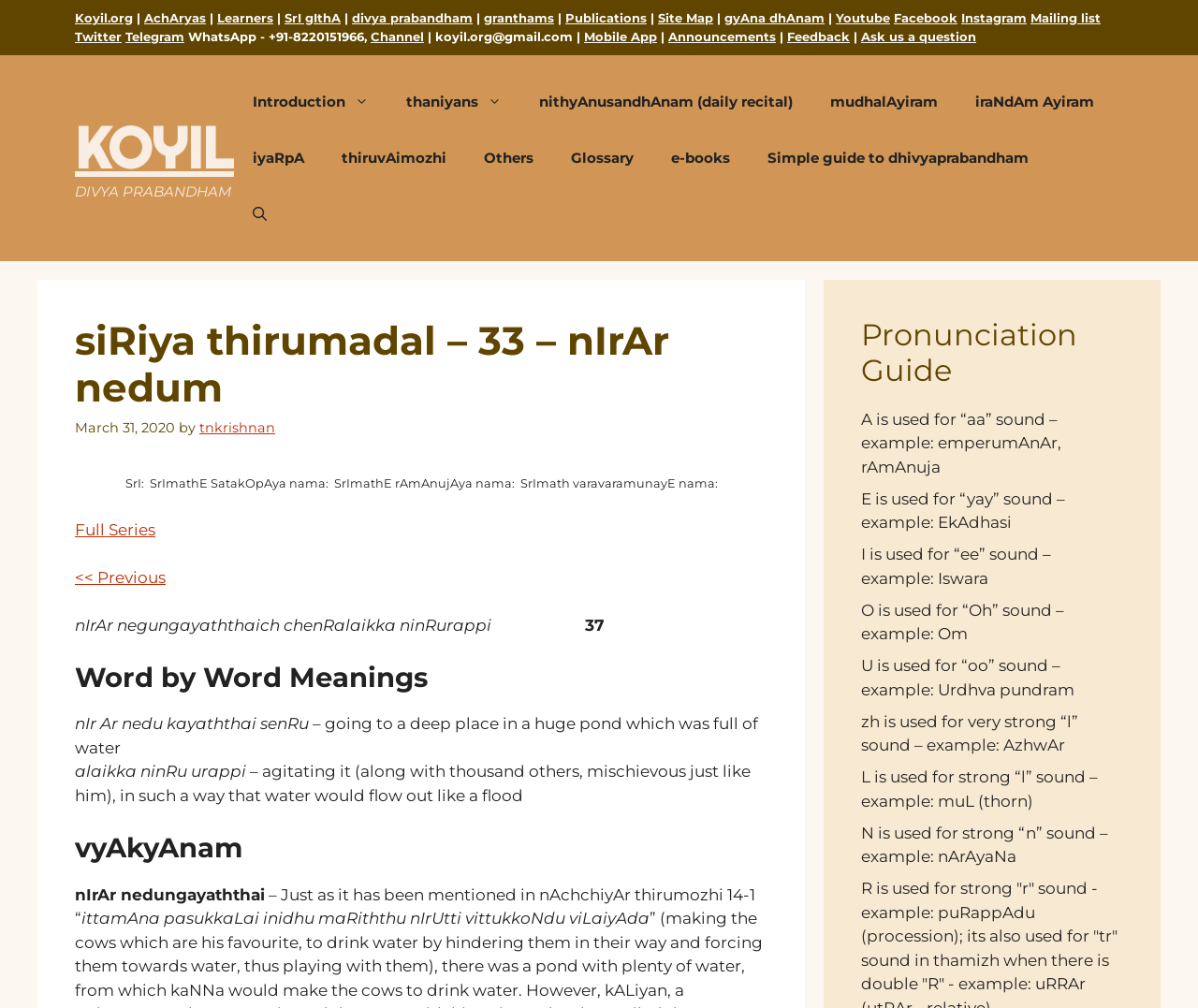Given the element description Channel, identify the bounding box coordinates for the UI element on the webpage screenshot. The format should be (top-left x, top-left y, bottom-right x, bottom-right y), with values between 0 and 1.

[0.309, 0.028, 0.354, 0.043]